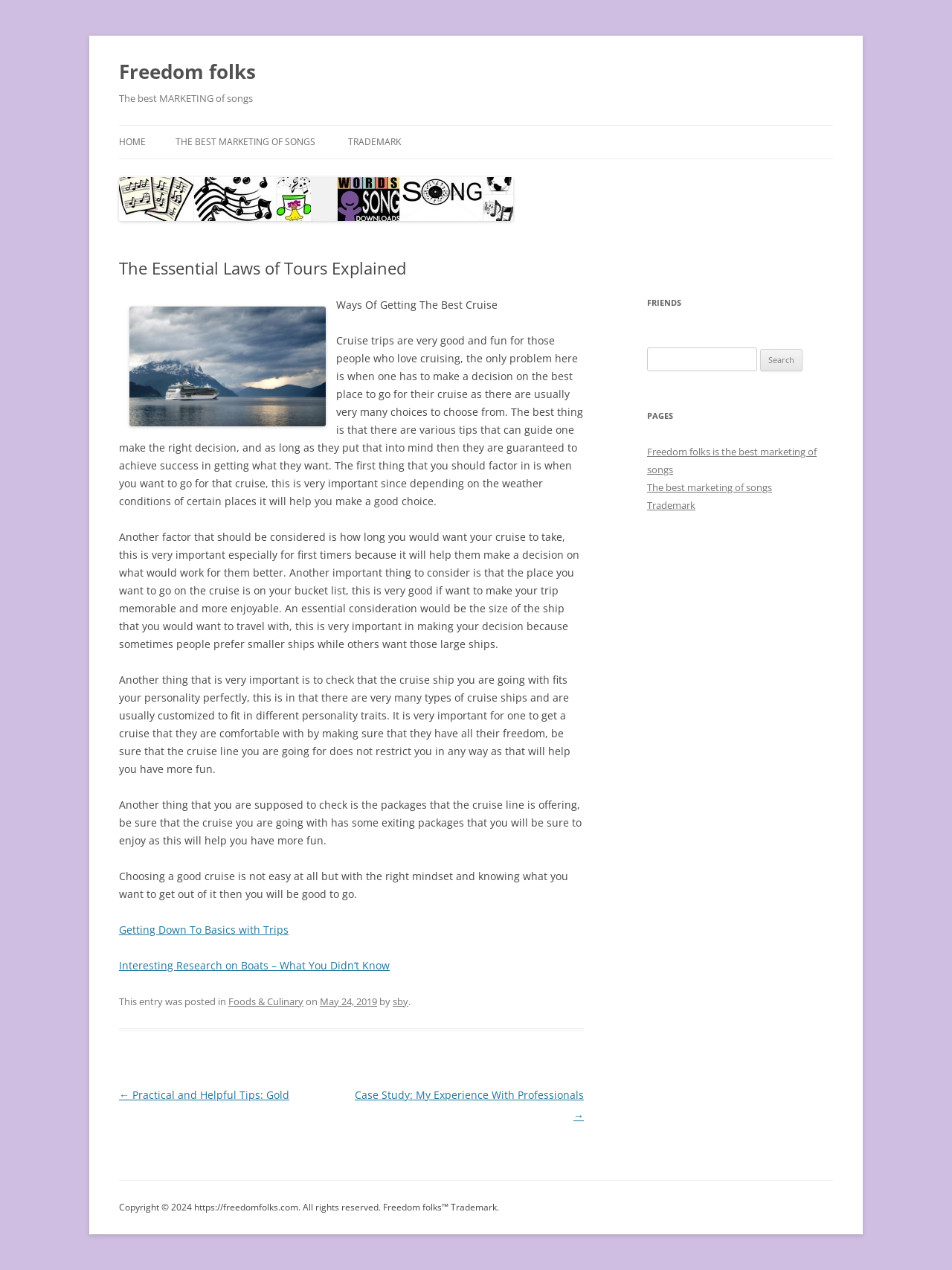Please give a one-word or short phrase response to the following question: 
What is the main topic of the article?

Cruise trips